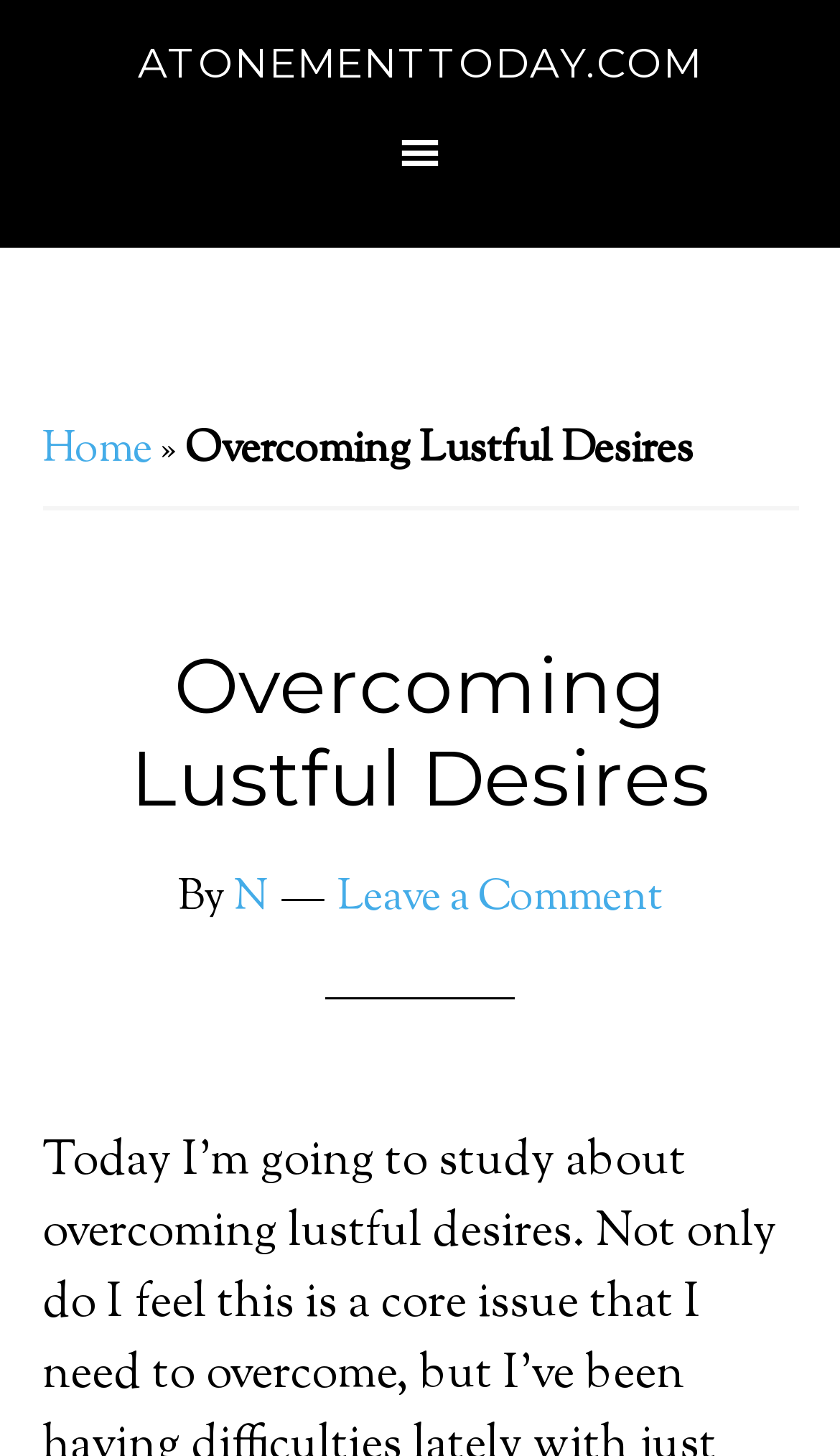Please find and report the primary heading text from the webpage.

Overcoming Lustful Desires